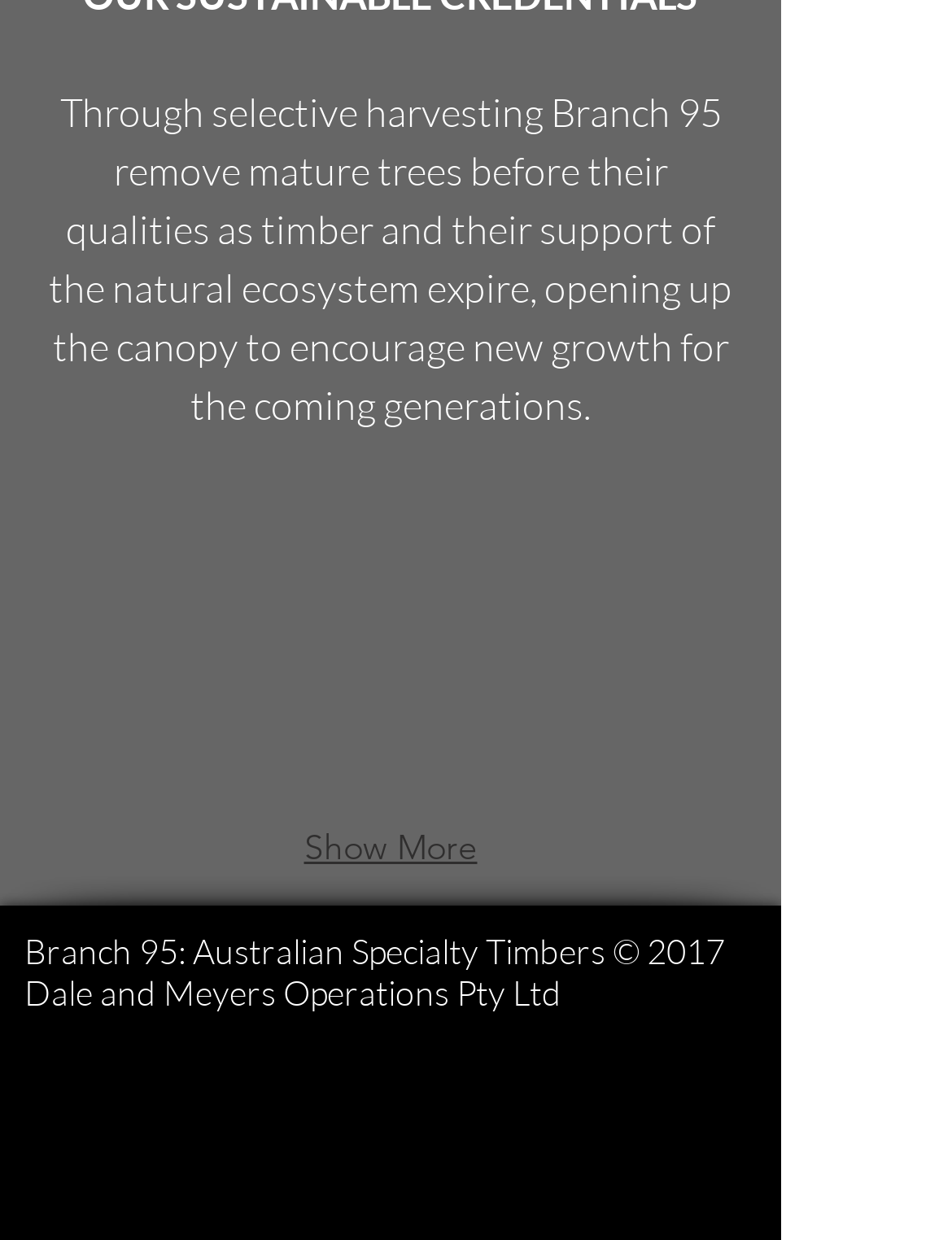Identify the bounding box for the UI element that is described as follows: "Blog".

None